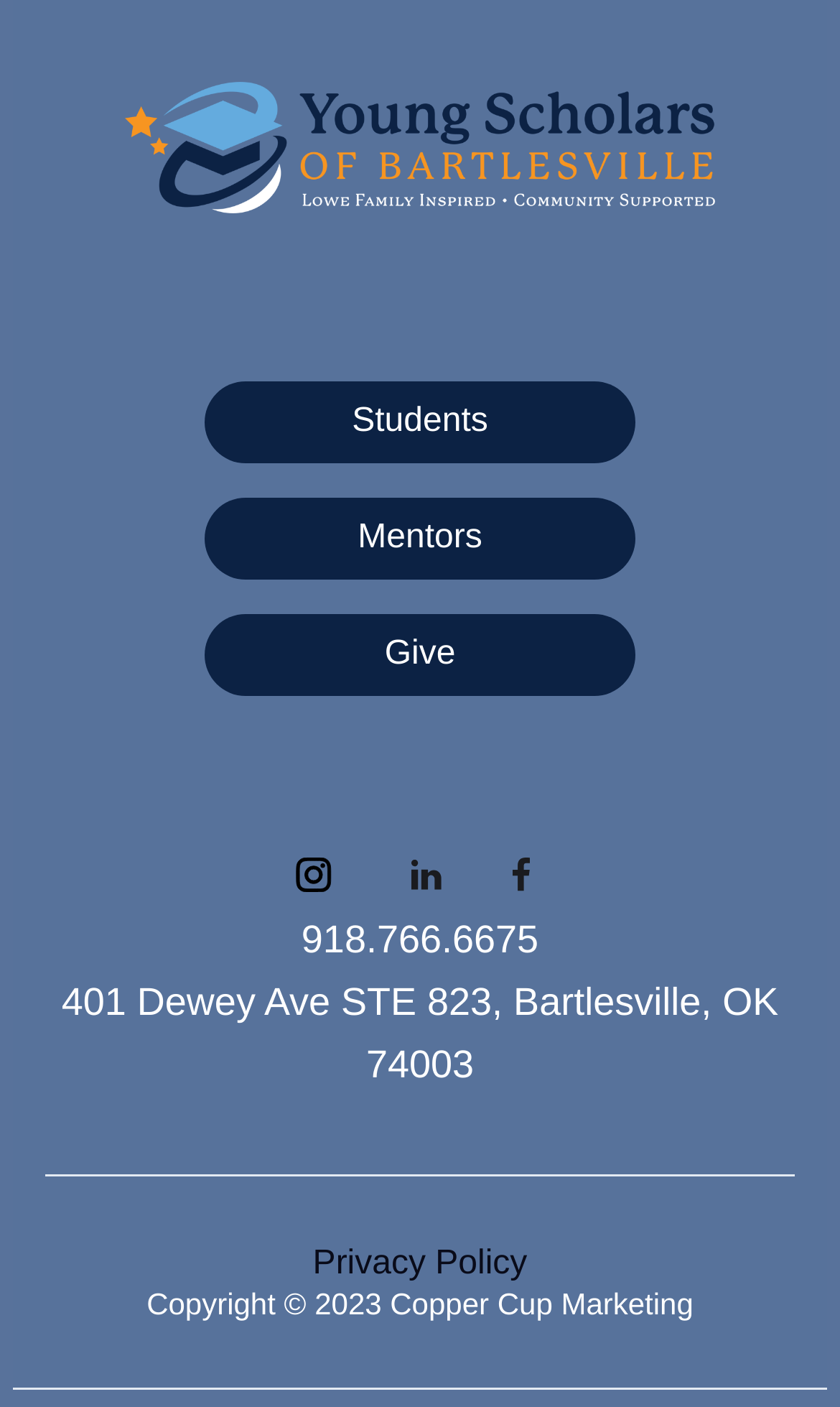Refer to the screenshot and answer the following question in detail:
What is the copyright year?

I found the copyright information 'Copyright © 2023 Copper Cup Marketing' at the bottom of the webpage, which indicates the year of copyright.